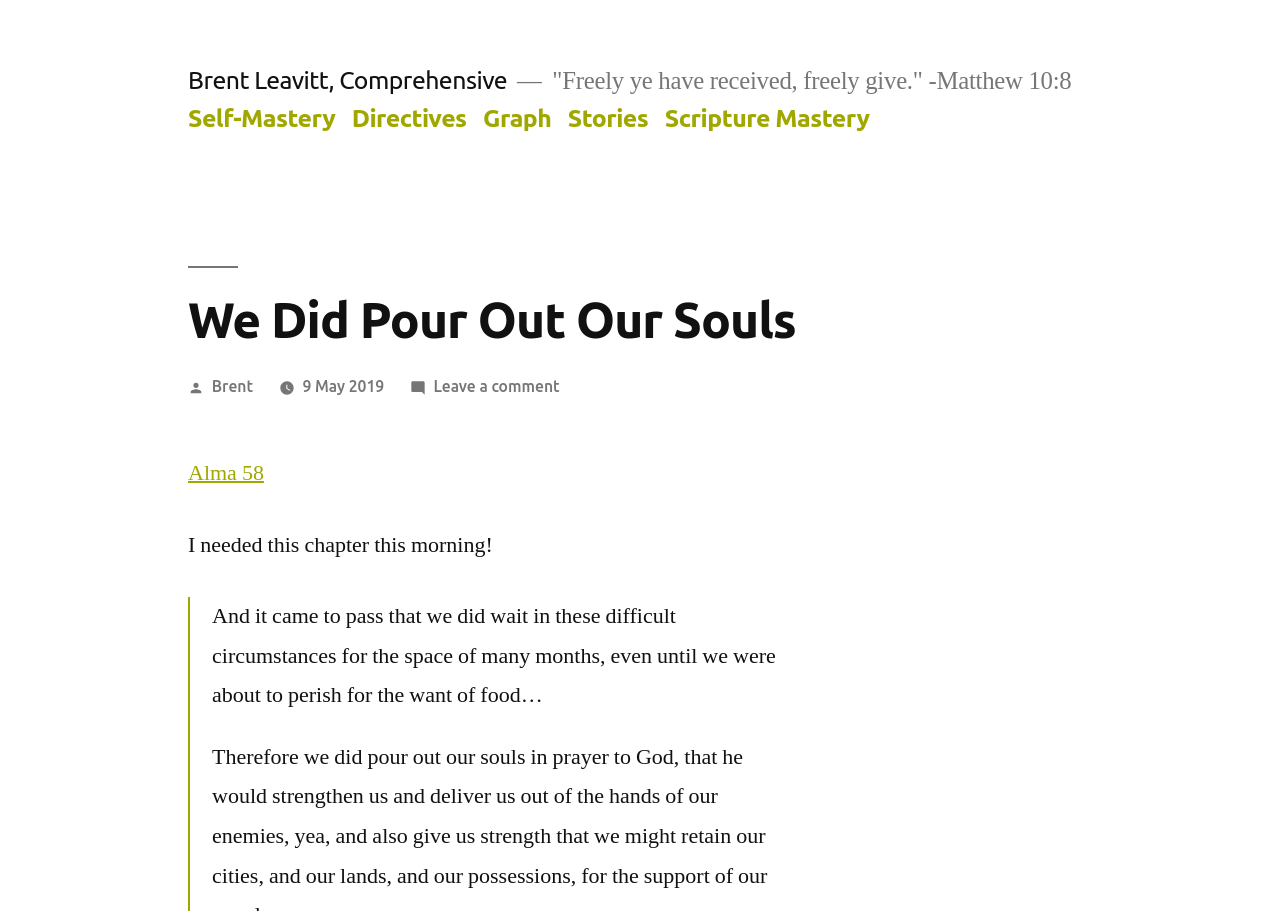Given the content of the image, can you provide a detailed answer to the question?
What is the name of the author of the post?

The name of the author is mentioned in the link element with bounding box coordinates [0.165, 0.414, 0.198, 0.433]. It is part of the header section of the webpage.